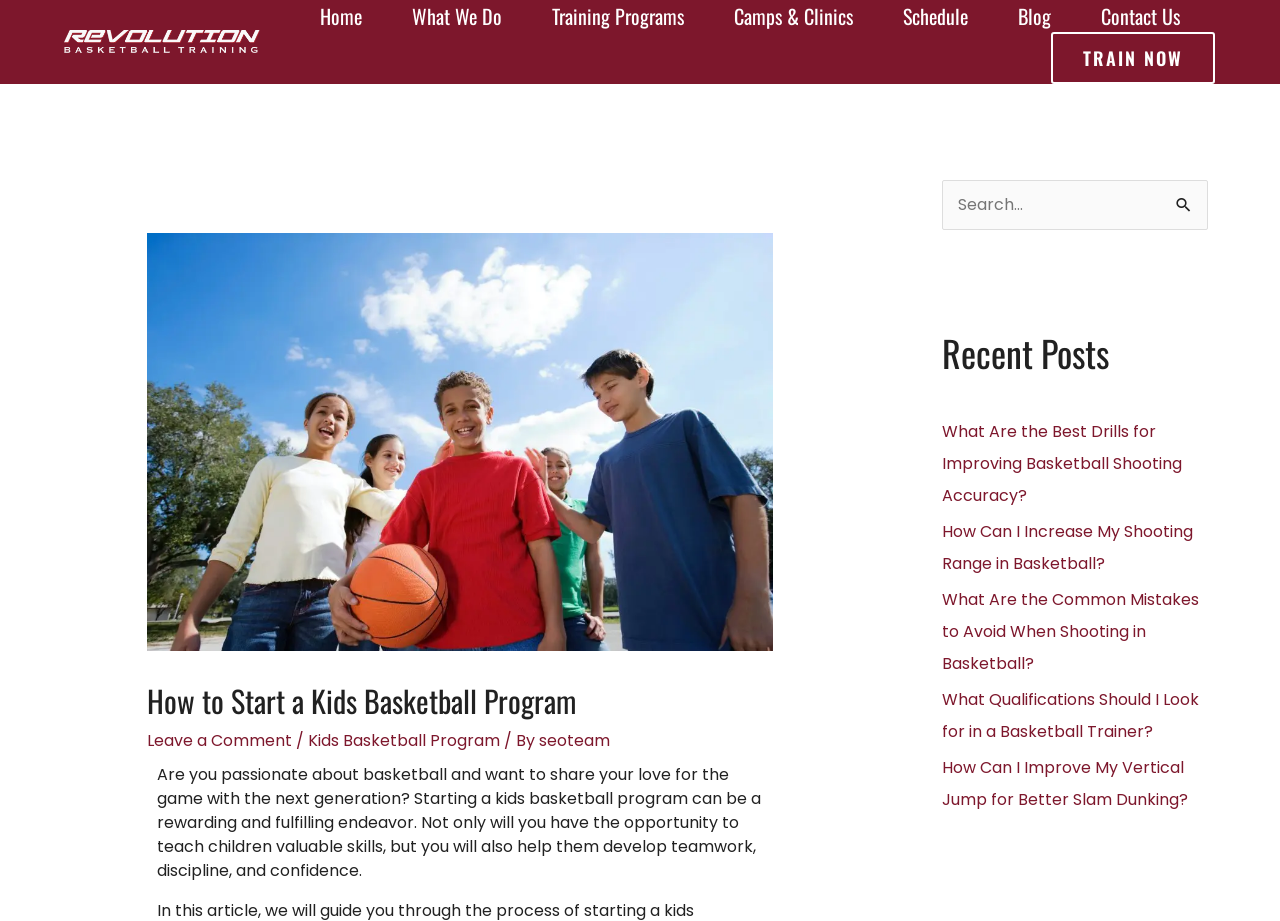Can you determine the bounding box coordinates of the area that needs to be clicked to fulfill the following instruction: "Read the 'How to Start a Kids Basketball Program' article"?

[0.115, 0.253, 0.604, 0.707]